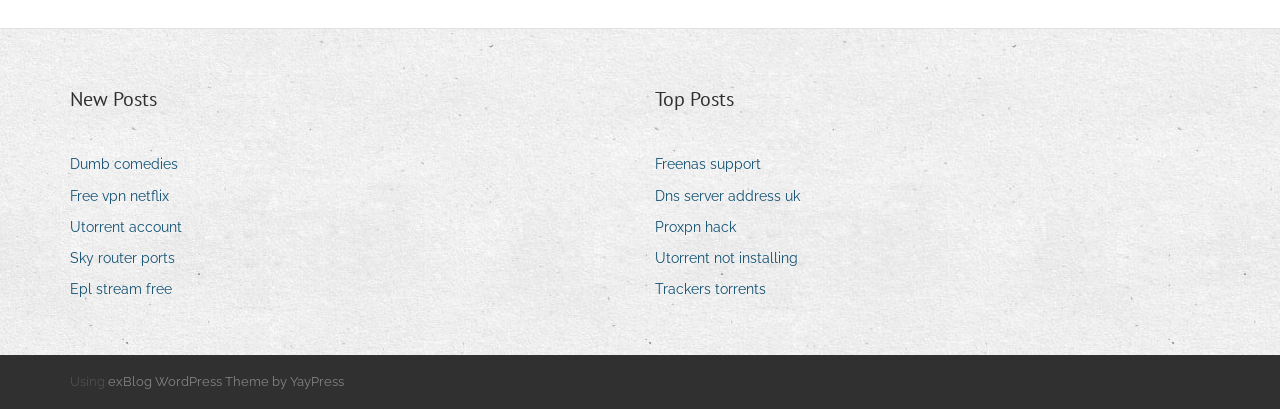What is the purpose of the text 'Using'?
Using the details shown in the screenshot, provide a comprehensive answer to the question.

I found a StaticText element with the text 'Using' located at the bottom of the webpage, which suggests that it is part of the footer information, possibly indicating the technology or platform used by the website.